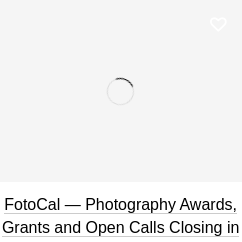Provide a comprehensive description of the image.

This image features a clean and minimalist design, highlighting the title "FotoCal — Photography Awards, Grants and Open Calls Closing in April 2024." The background is predominantly white, providing a strong contrast to the dark text, which captures attention effectively. Accompanying the title is a simple icon that suggests themes of creativity and connection, symbolized by a heart shape. This layout emphasizes the importance of the photography awards and encourages artists to engage with upcoming opportunities. The overall aesthetic is modern and inviting, suitable for attracting photographers interested in participating in these events.